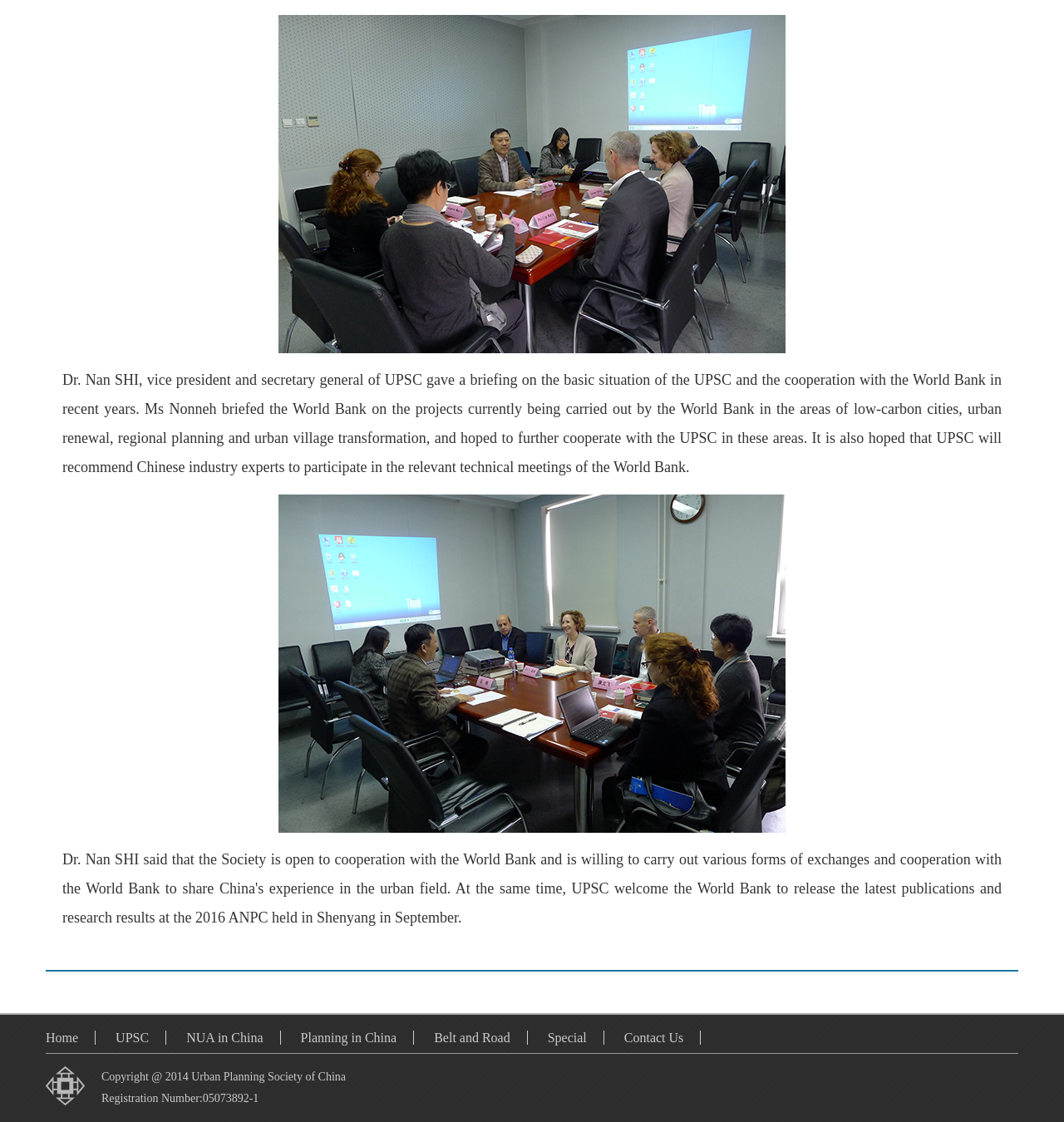Using floating point numbers between 0 and 1, provide the bounding box coordinates in the format (top-left x, top-left y, bottom-right x, bottom-right y). Locate the UI element described here: NUA in China

[0.175, 0.919, 0.264, 0.931]